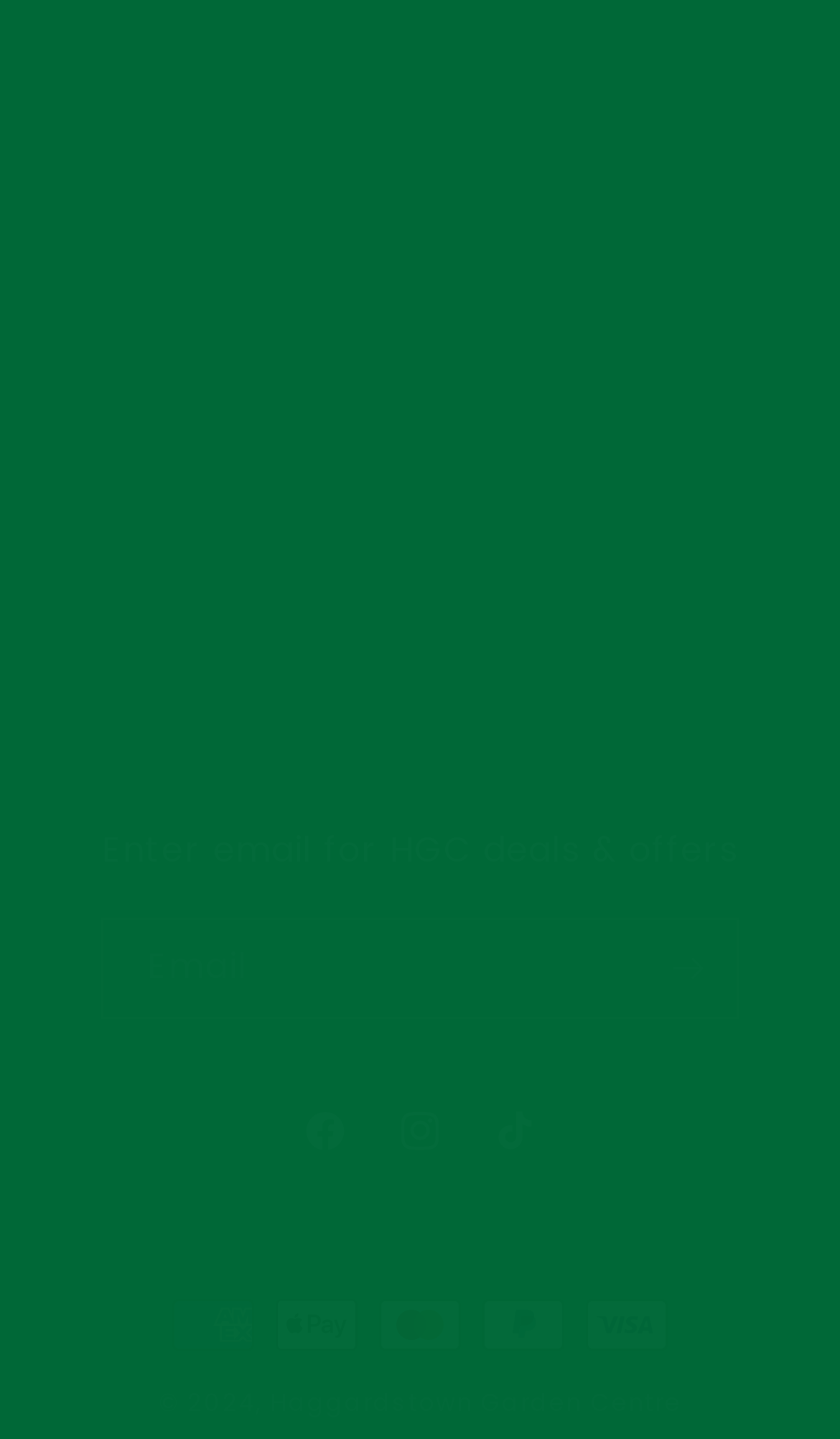Identify and provide the bounding box for the element described by: "parent_node: Email name="contact[email]" placeholder="Email"".

[0.124, 0.639, 0.876, 0.706]